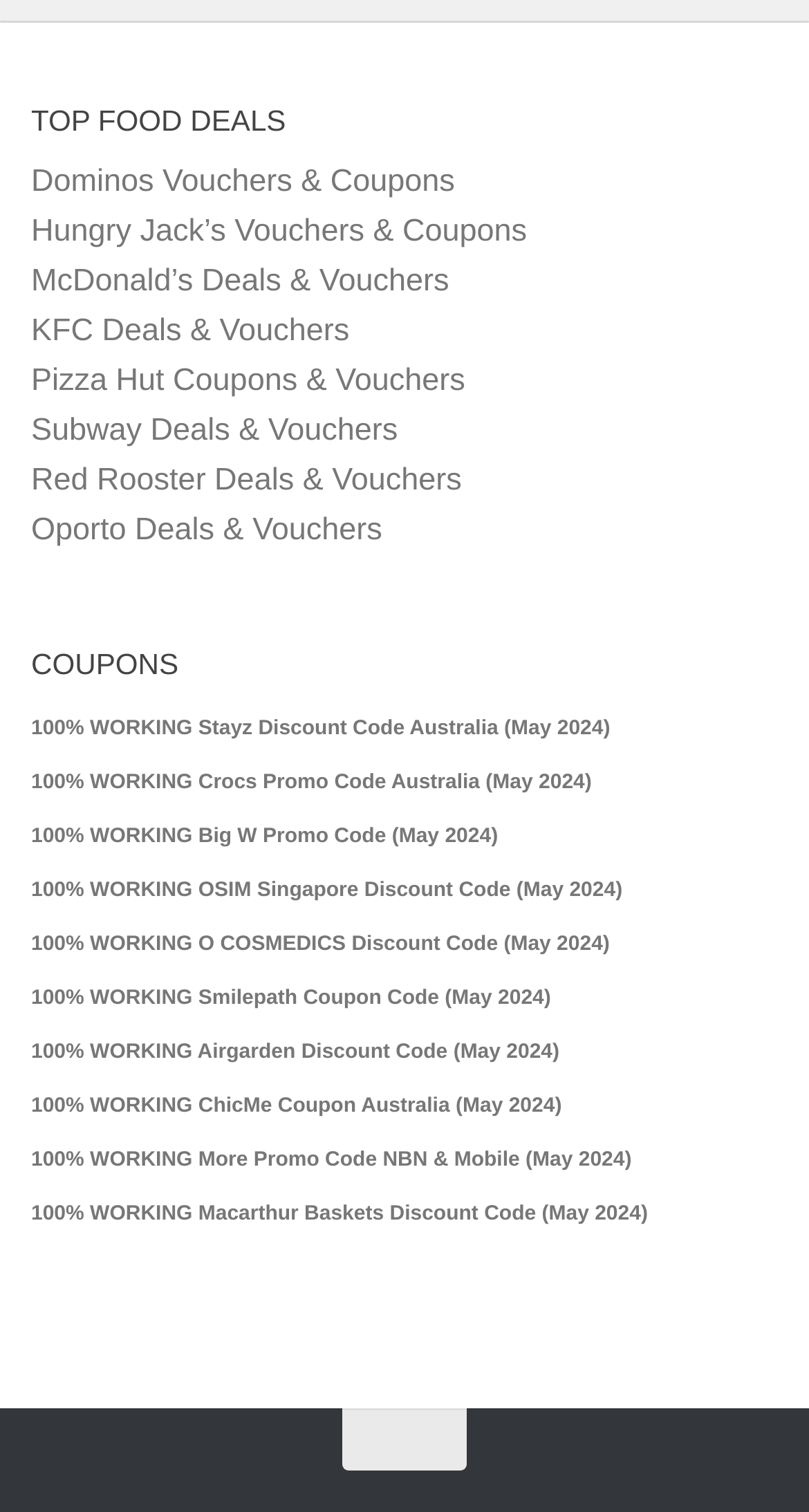Identify the bounding box for the UI element that is described as follows: "KFC Deals & Vouchers".

[0.038, 0.207, 0.432, 0.23]